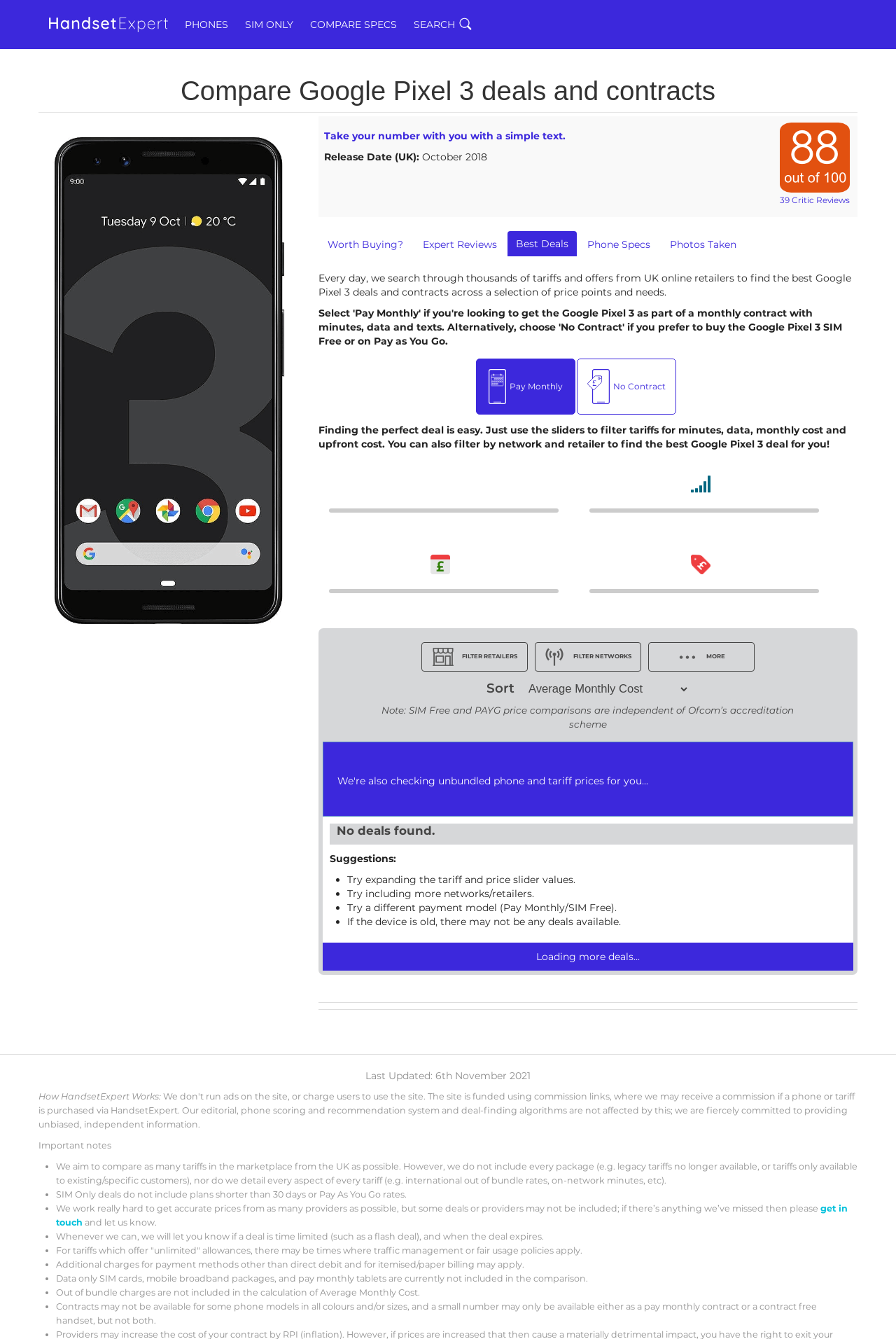Use a single word or phrase to answer the question: What happens if no deals are found?

Suggestions are provided